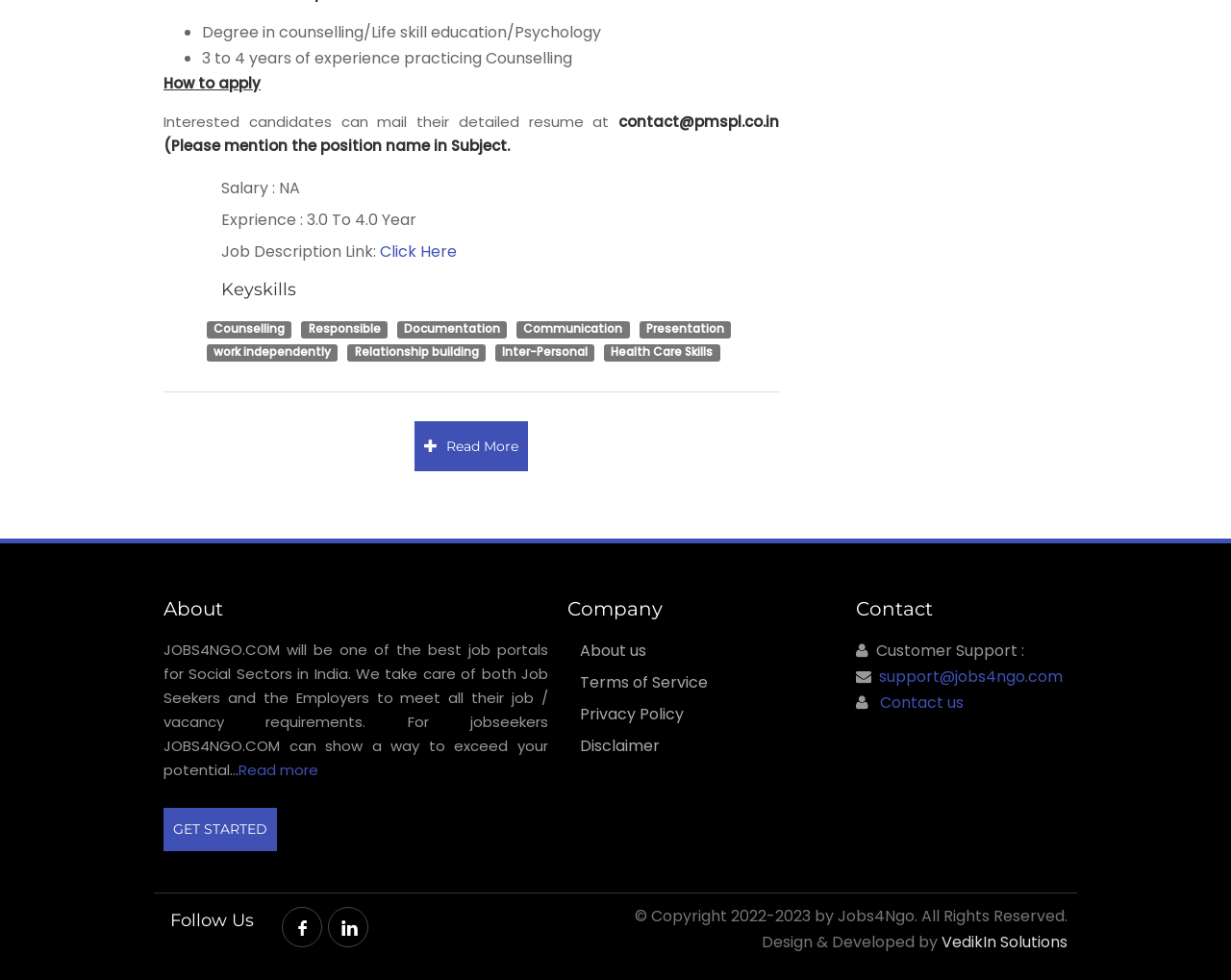Provide your answer in a single word or phrase: 
What is the email address to send resumes?

contact@pmspl.co.in